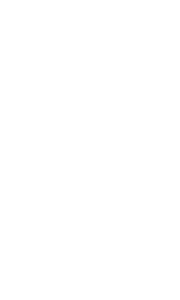Offer a detailed narrative of the image's content.

The image presents a sleek and modern screenshot of the SemyColon Music Player app interface, showcasing its user-friendly design. The application is highlighted as a powerful tool for music playback, featuring a visually appealing layout that enhances the listening experience. This screenshot is a part of promotional content, emphasizing the app's capabilities to automatically recognize tracks and create personalized playlists. It aims to attract users looking for a sophisticated music player, underscoring its functionality and aesthetic. The overall impression is of a contemporary application designed for music enthusiasts.